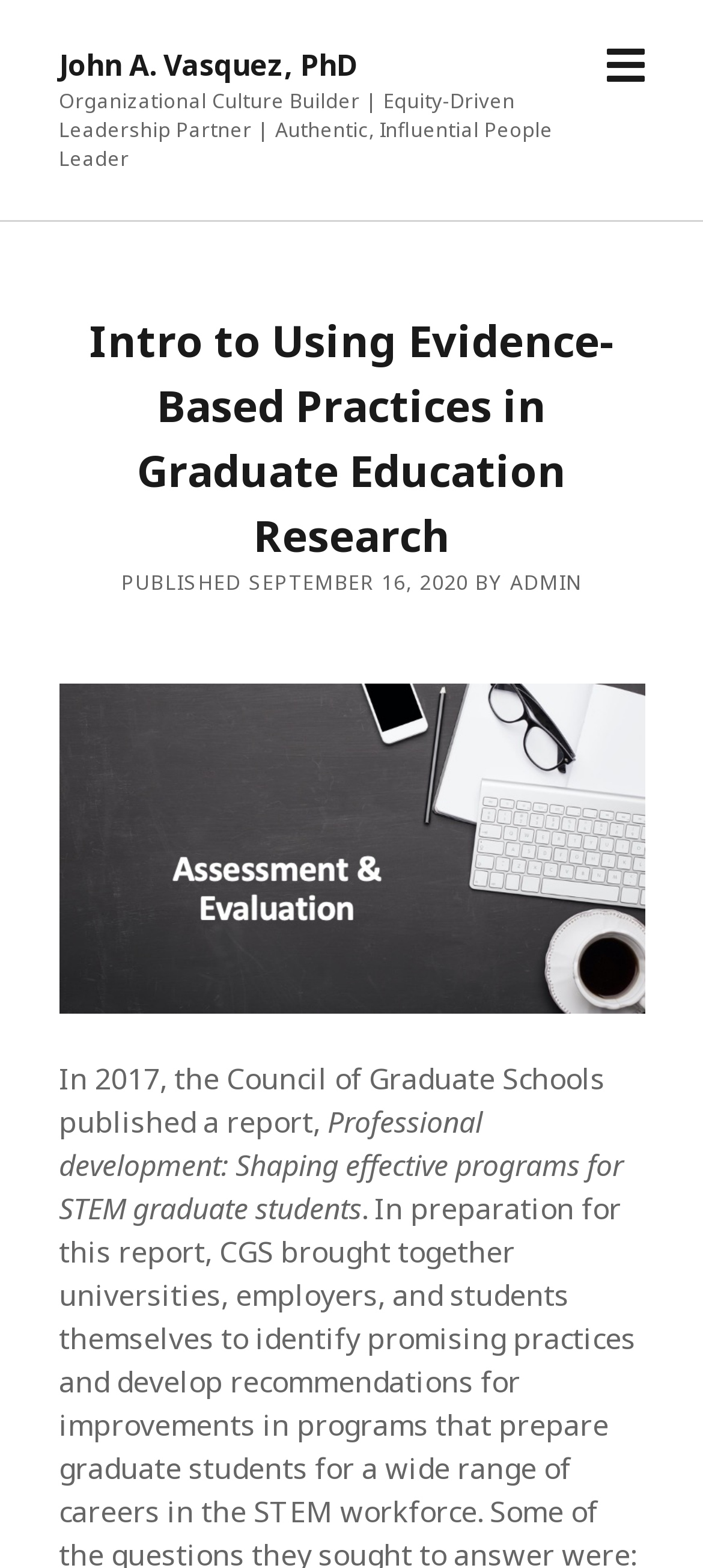Explain the contents of the webpage comprehensively.

The webpage is about an introduction to using evidence-based practices in graduate education research, written by John A. Vasquez, PhD. At the top left, there is a link to the author's name, "John A. Vasquez, PhD". Below the link, there is a brief description of the author, stating that he is an "Organizational Culture Builder | Equity-Driven Leadership Partner | Authentic, Influential People Leader". 

On the top right, there is a button to open a menu, which is currently not expanded. When expanded, the menu contains a heading that repeats the title of the webpage, "Intro to Using Evidence-Based Practices in Graduate Education Research". 

Below the title, there is a publication date, "PUBLISHED SEPTEMBER 16, 2020 BY ADMIN", and an image or figure that takes up a significant portion of the page. 

The main content of the webpage starts below the image, with a paragraph of text that begins with "In 2017, the Council of Graduate Schools published a report,". This is followed by another paragraph that mentions "Professional development: Shaping effective programs for STEM graduate students".